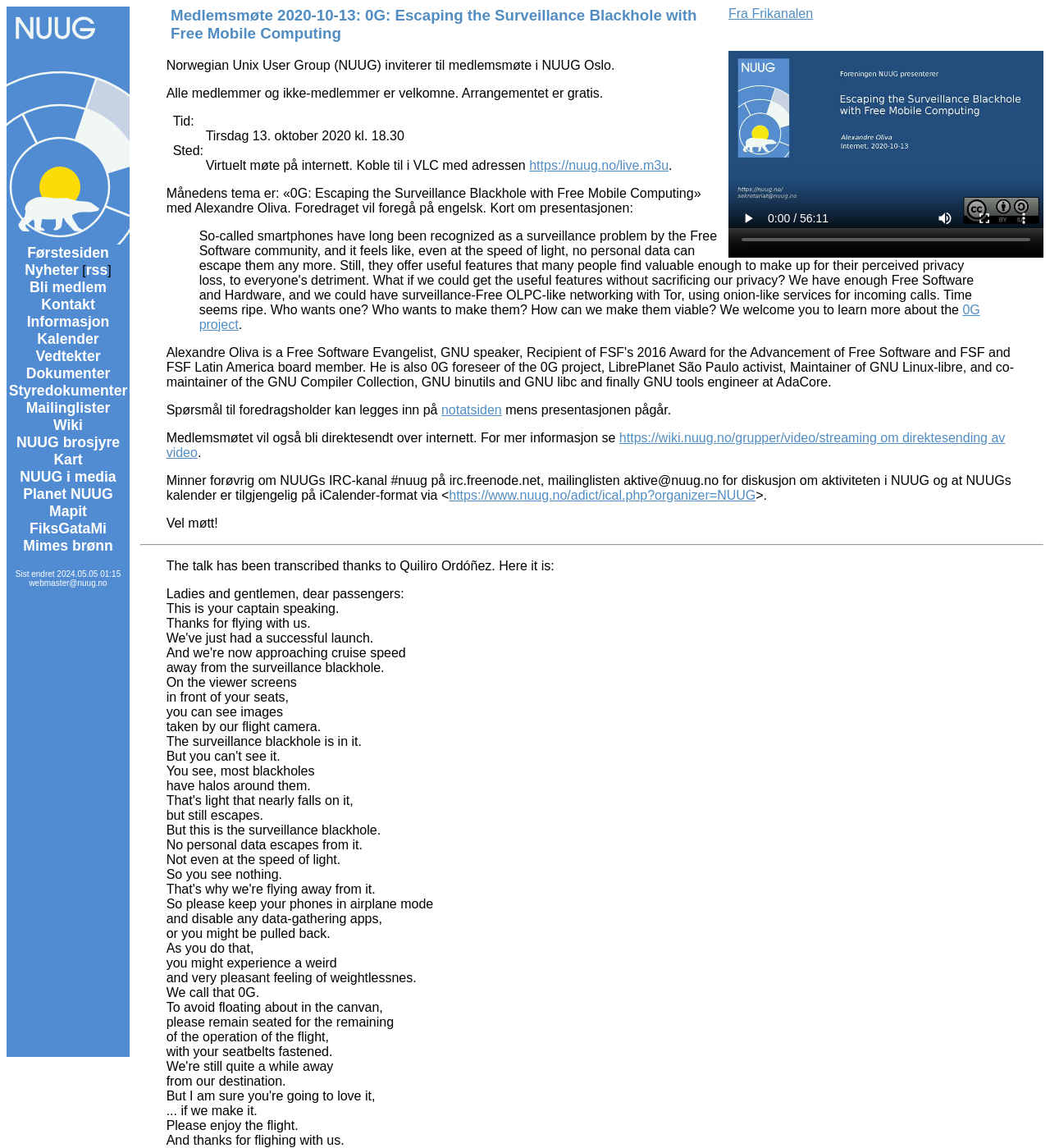Respond to the question below with a single word or phrase: What is the speaker's name?

Alexandre Oliva